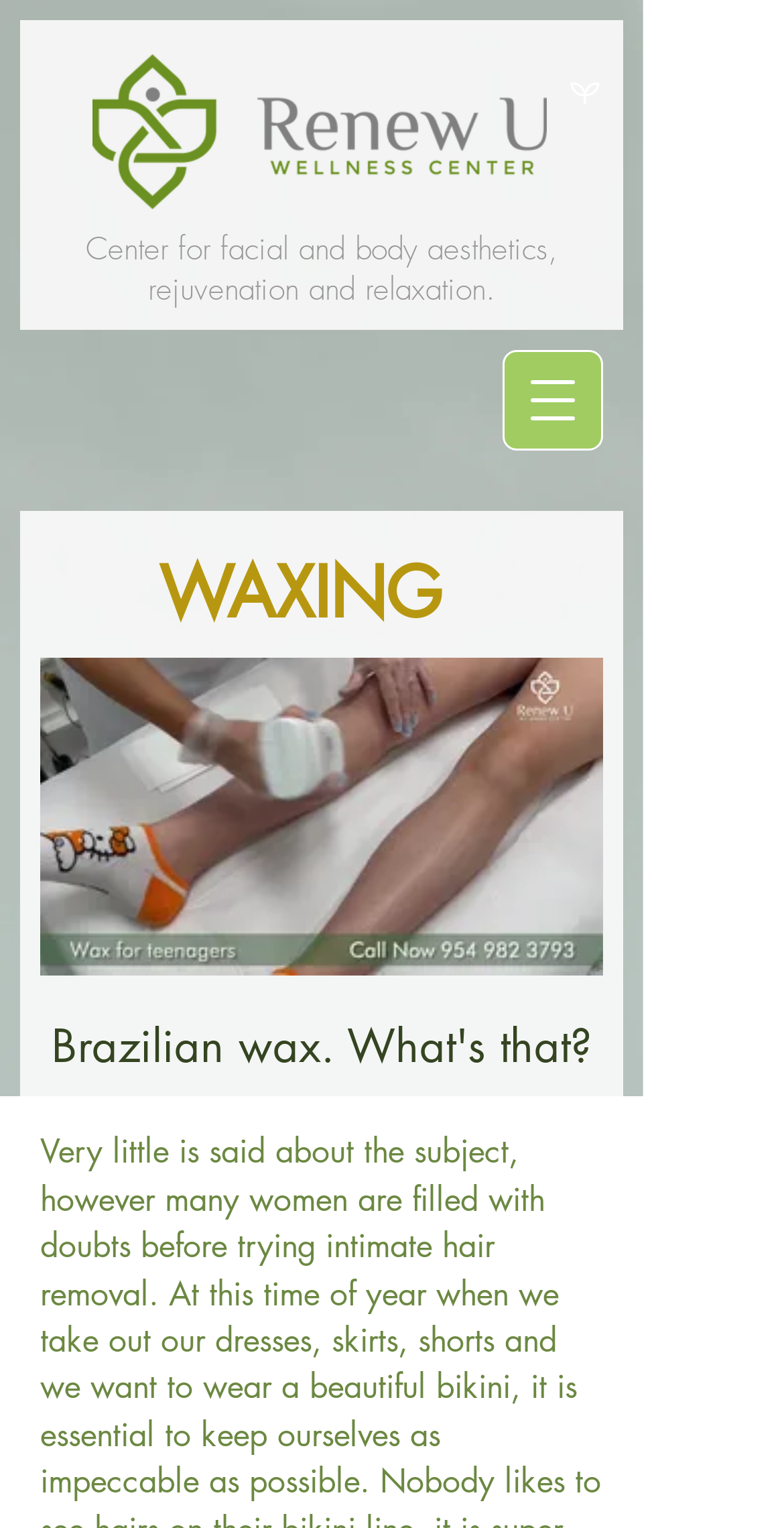Generate the text of the webpage's primary heading.

Center for facial and body aesthetics, rejuvenation and relaxation.